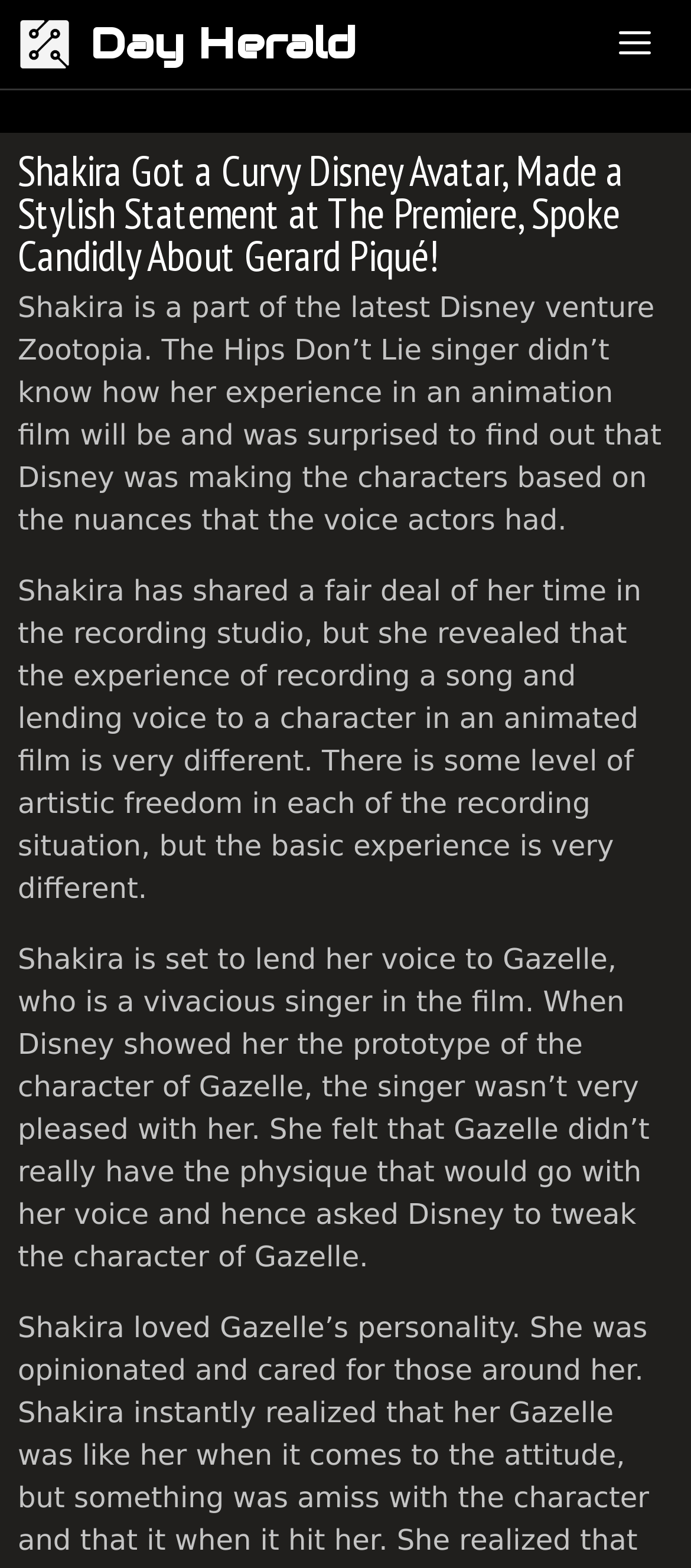Locate the bounding box coordinates for the element described below: "Menu". The coordinates must be four float values between 0 and 1, formatted as [left, top, right, bottom].

[0.851, 0.0, 1.0, 0.056]